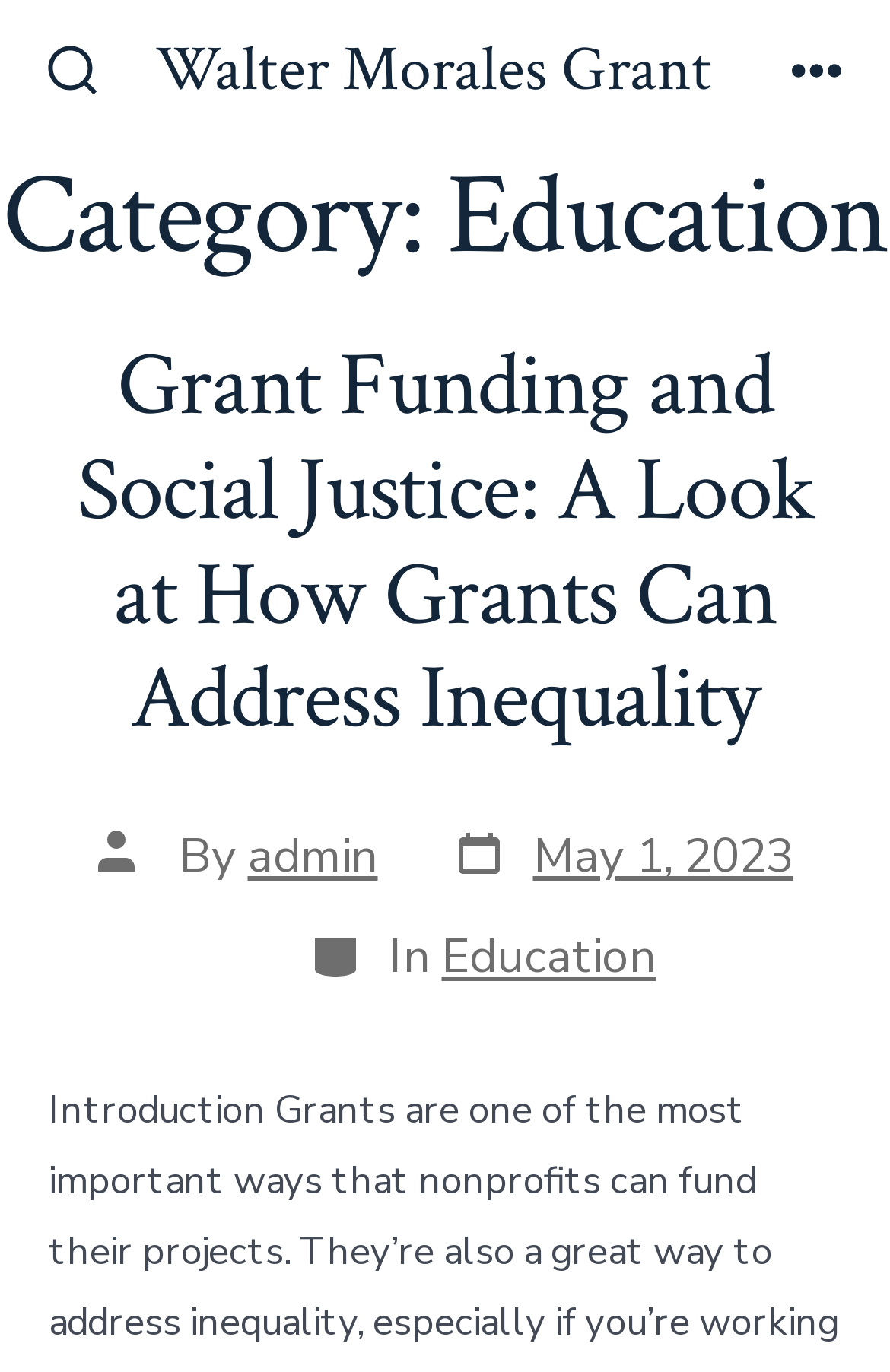What is the title of the current post?
Look at the image and respond with a one-word or short-phrase answer.

Grant Funding and Social Justice: A Look at How Grants Can Address Inequality